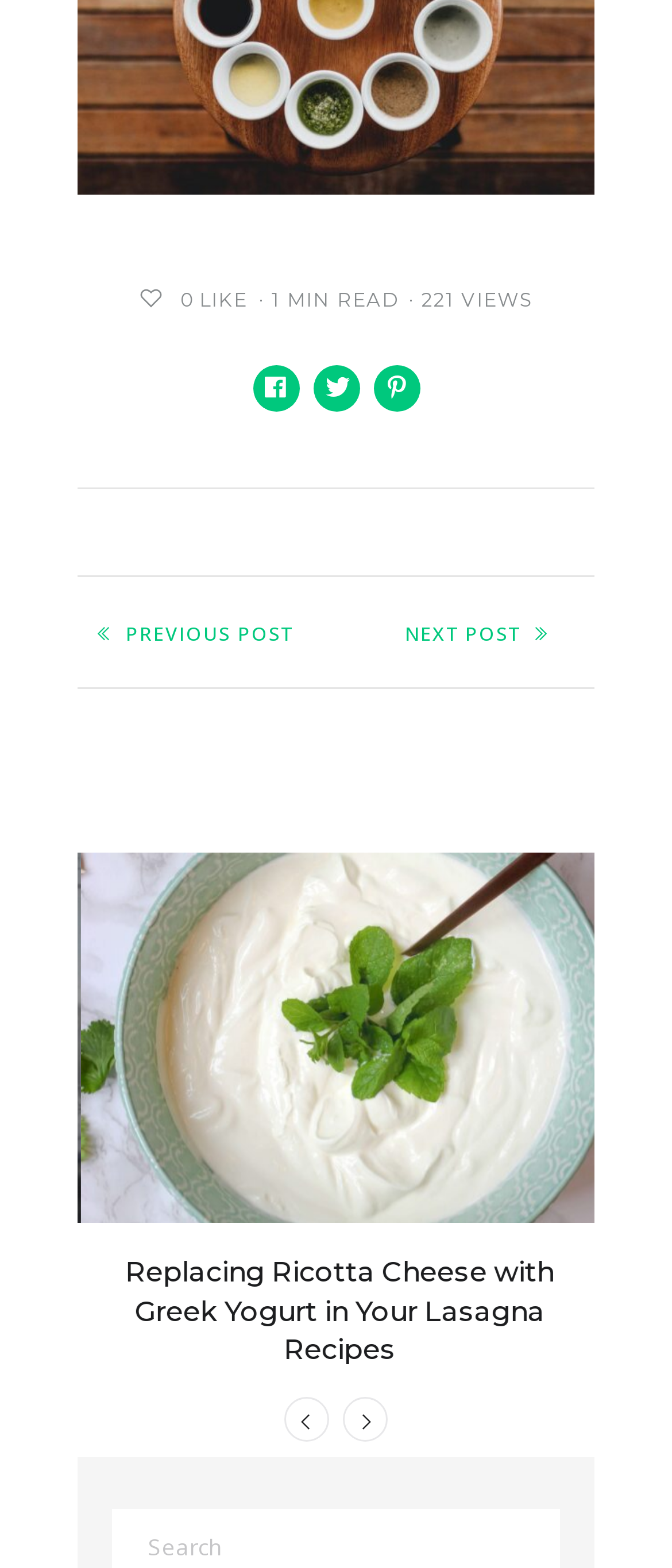Please identify the bounding box coordinates of the element's region that should be clicked to execute the following instruction: "Open the article". The bounding box coordinates must be four float numbers between 0 and 1, i.e., [left, top, right, bottom].

[0.181, 0.801, 0.819, 0.871]